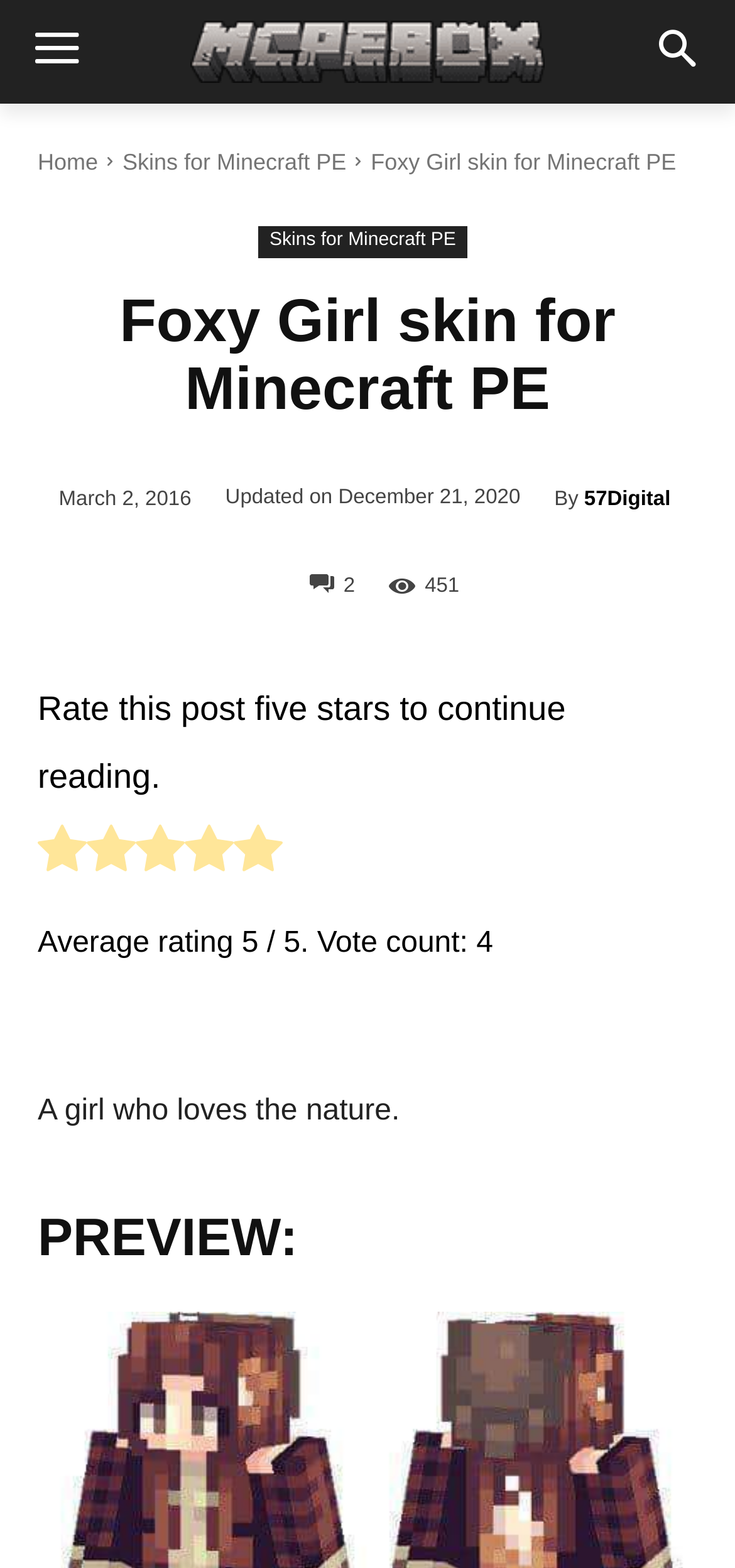Deliver a detailed narrative of the webpage's visual and textual elements.

This webpage is about a Minecraft PE skin called "Foxy Girl skin for Minecraft PE" on the website MCPE Box. At the top left, there is a link to the website's homepage, and next to it, a link to the "Skins for Minecraft PE" section. The title of the skin, "Foxy Girl skin for Minecraft PE", is displayed prominently in the top center of the page.

Below the title, there is a heading with the same text, followed by the date "March 2, 2016" and "Updated on December 21, 2020". The author of the skin, "57Digital", is credited on the right side of the page.

In the middle of the page, there is a rating system, where users can rate the skin with up to 5 stars. The current rating and vote count are displayed. Below the rating system, there is a message asking users to rate the post with 5 stars to continue reading.

At the bottom of the page, there is a cookie notice dialog with a message explaining the website's cookie policy. The dialog has an "Ok" button and a "No" button.

Throughout the page, there are several links and buttons, including a link to download the skin, but it is not explicitly mentioned in the accessibility tree. There is also an image of the MCPE Box logo at the top of the page.